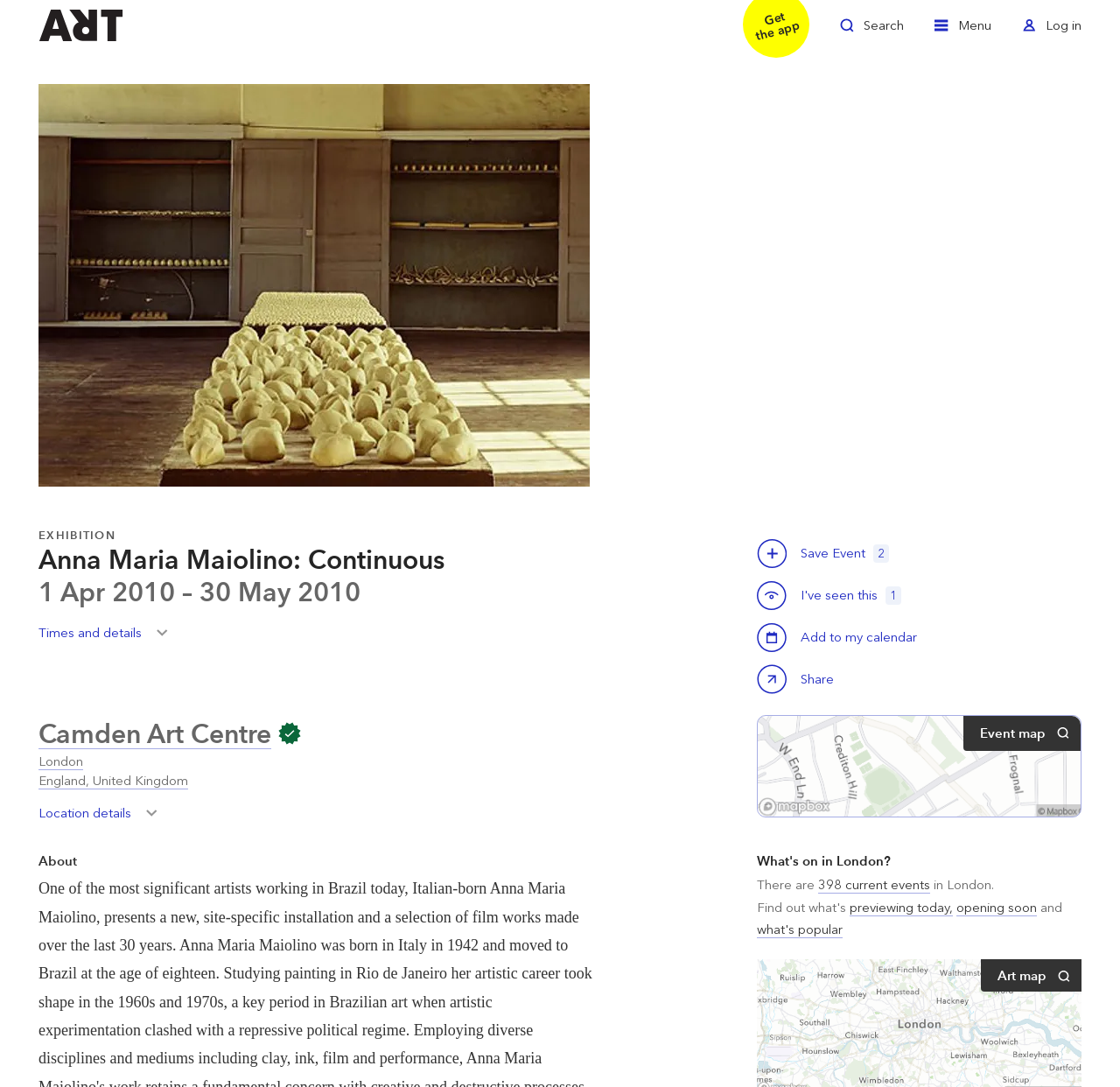Please respond in a single word or phrase: 
What is the name of the exhibition?

Anna Maria Maiolino: Continuous